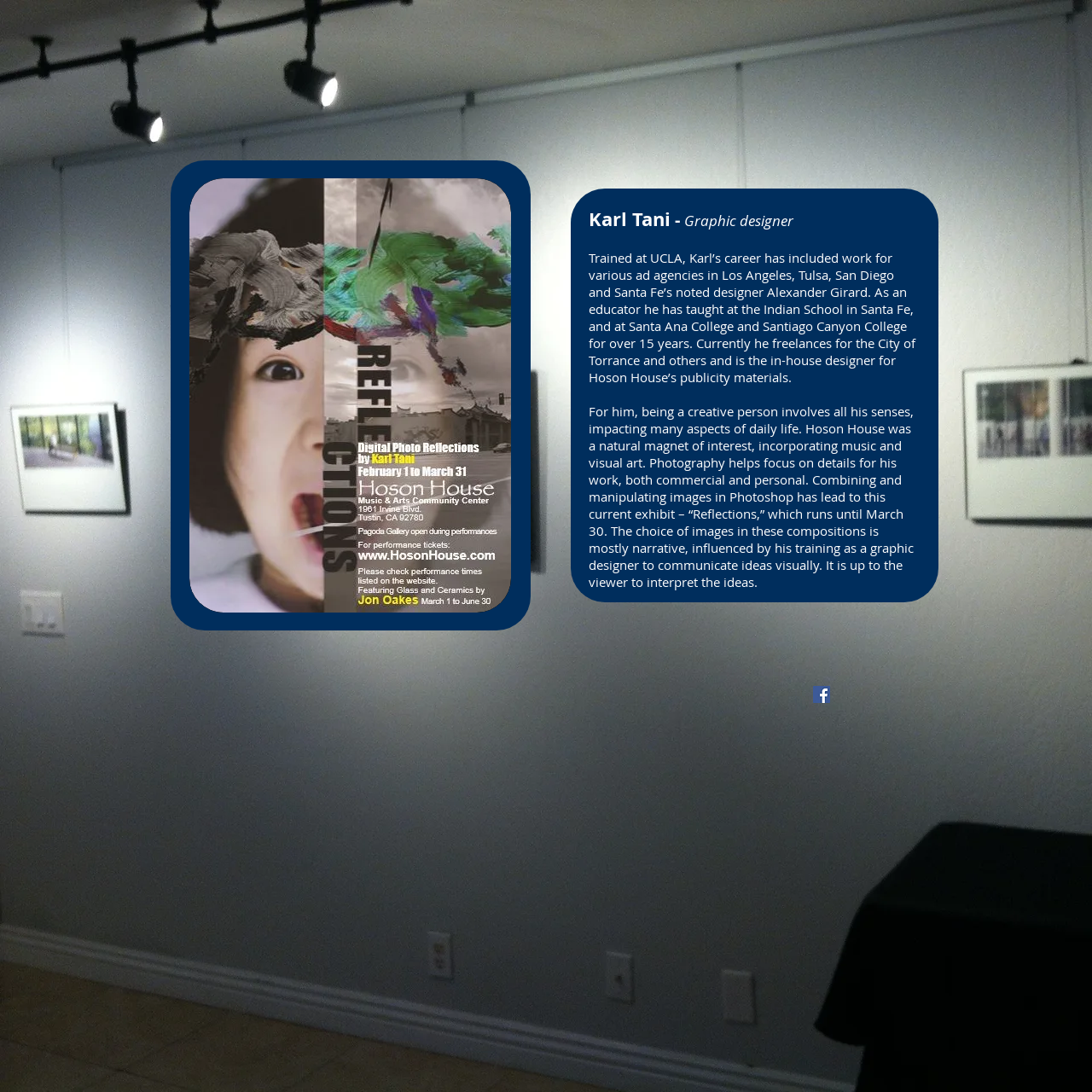What is Karl Tani's role at Hoson House?
Use the image to answer the question with a single word or phrase.

in-house designer